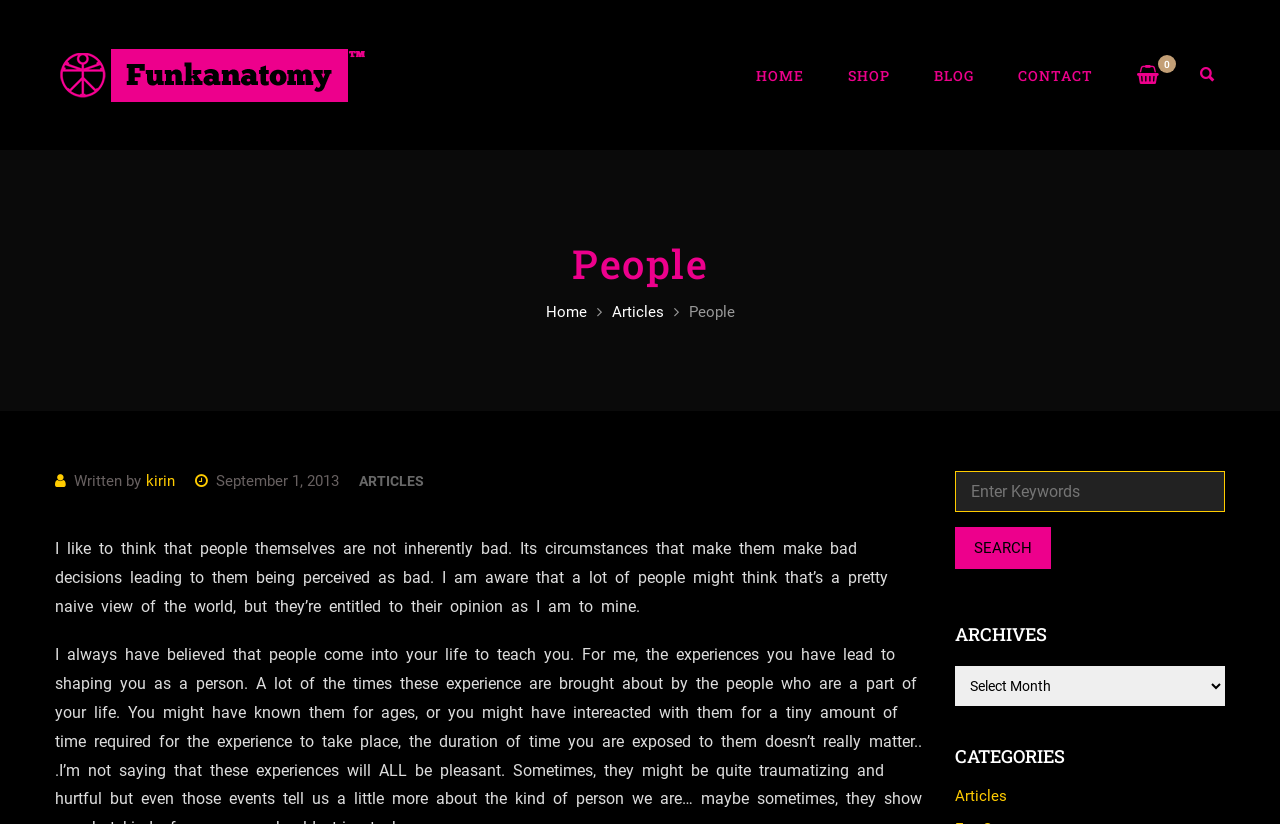Find the bounding box coordinates of the clickable region needed to perform the following instruction: "contact us". The coordinates should be provided as four float numbers between 0 and 1, i.e., [left, top, right, bottom].

[0.788, 0.07, 0.862, 0.115]